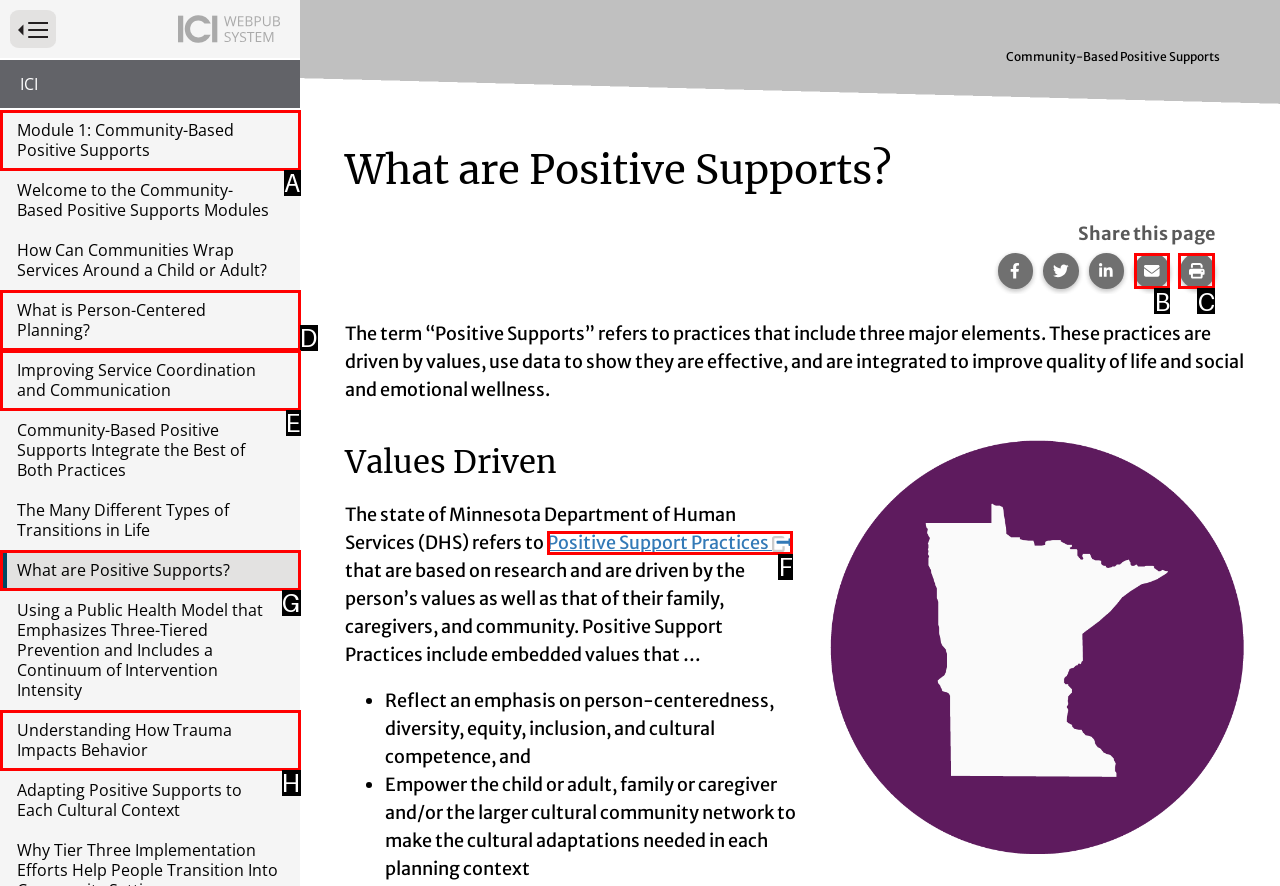Determine which HTML element I should select to execute the task: Print this page
Reply with the corresponding option's letter from the given choices directly.

C